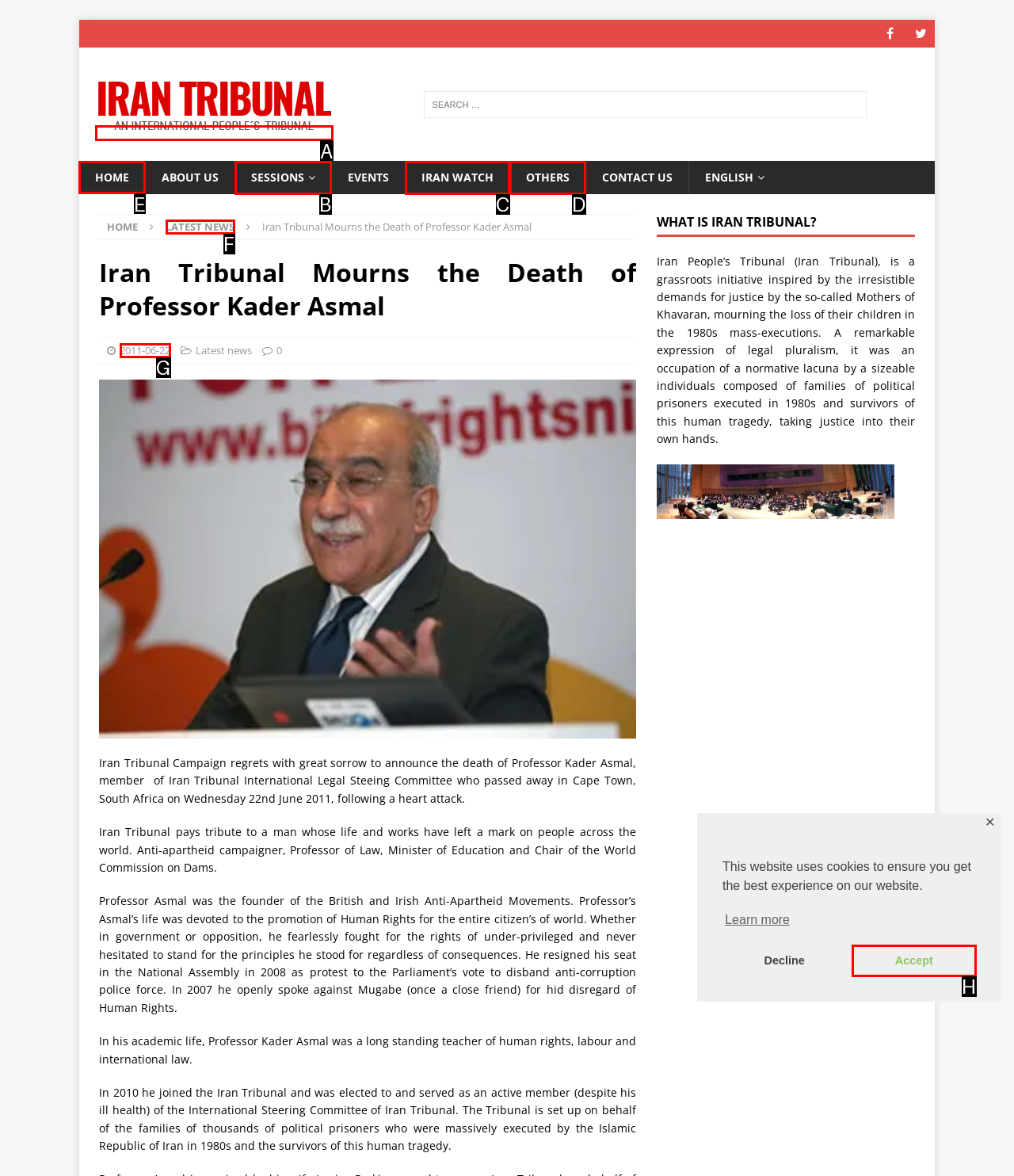Select the UI element that should be clicked to execute the following task: Go to the HOME page
Provide the letter of the correct choice from the given options.

E